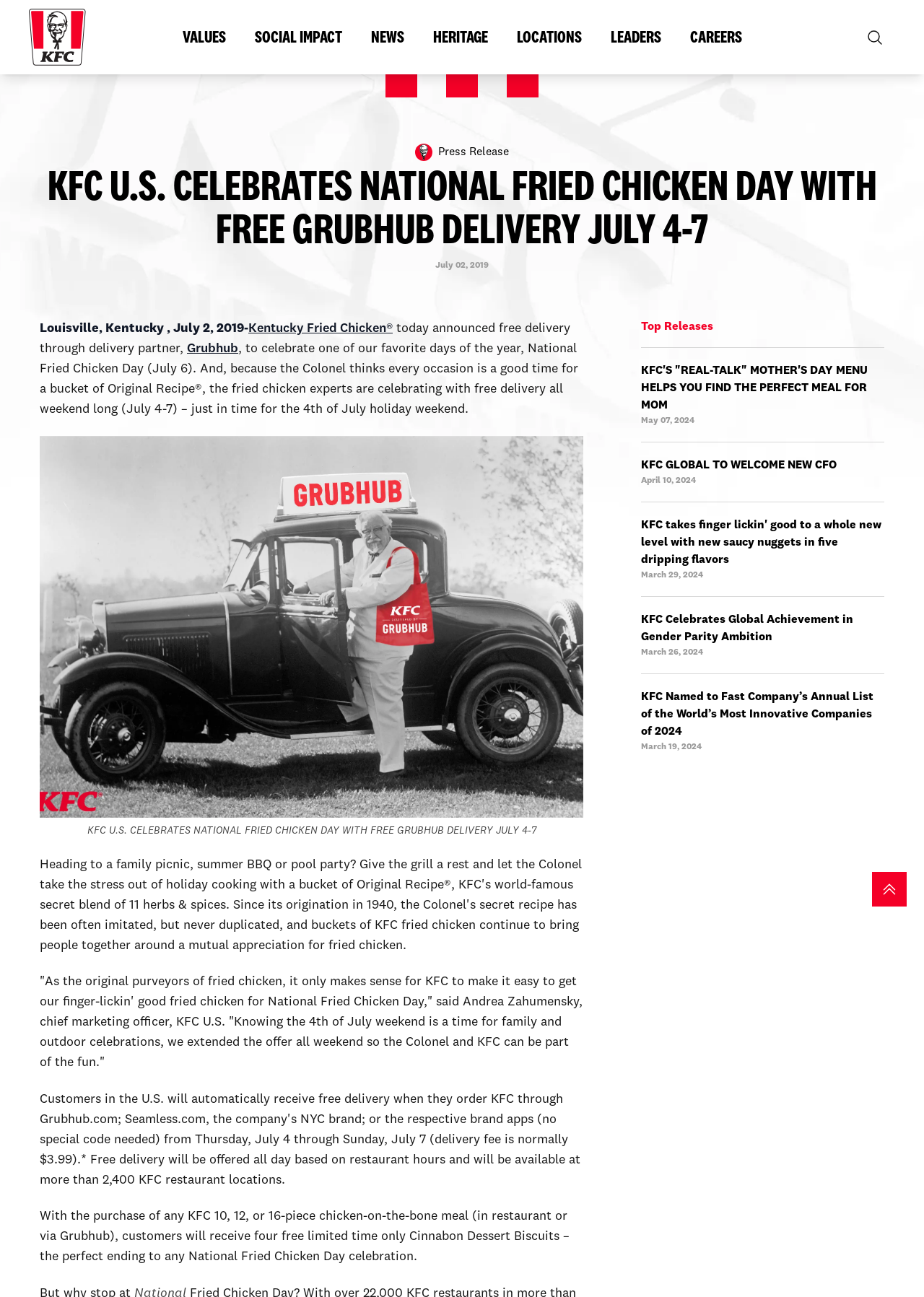Can you determine the bounding box coordinates of the area that needs to be clicked to fulfill the following instruction: "Read the press release"?

[0.474, 0.113, 0.551, 0.122]